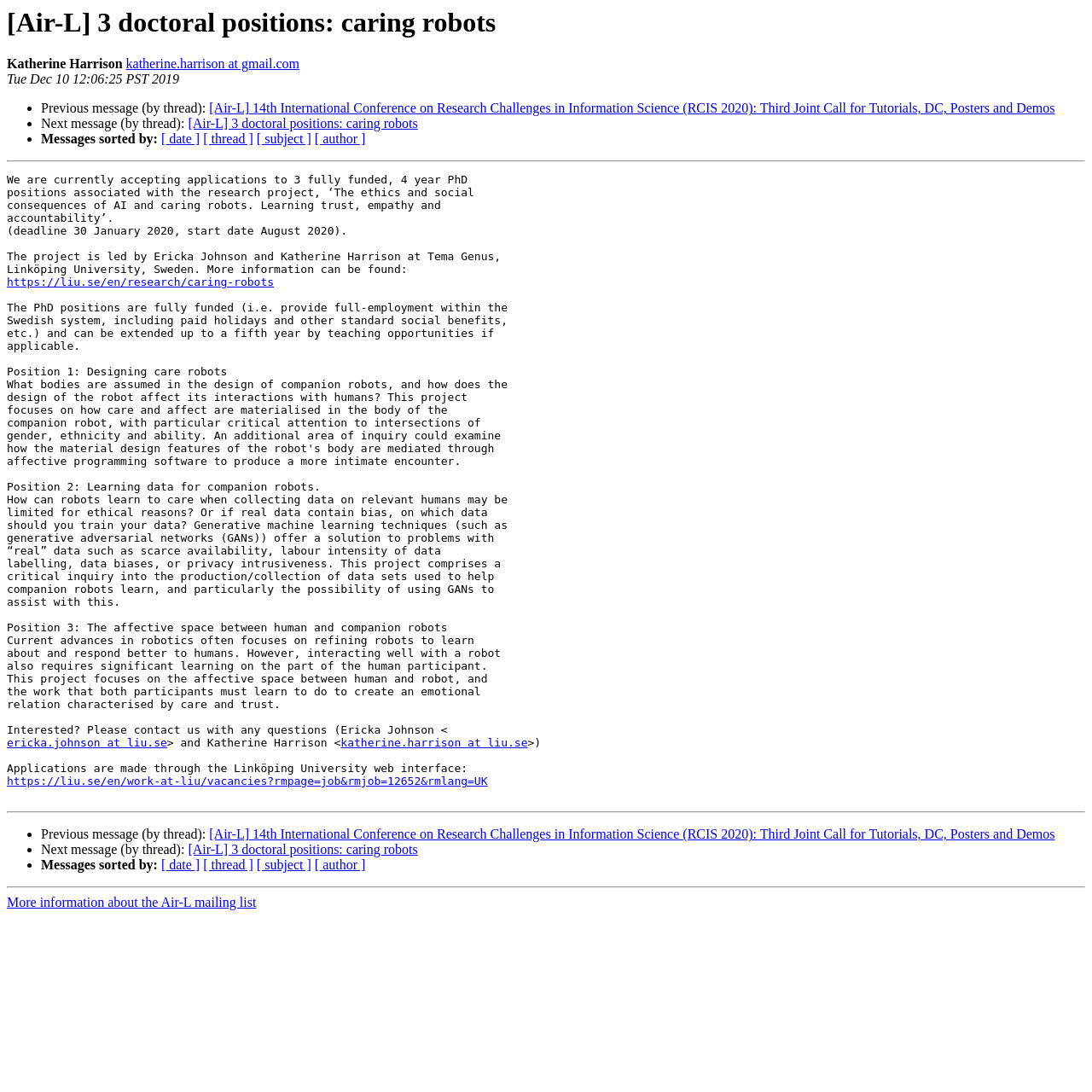Provide the bounding box coordinates of the HTML element this sentence describes: "https://liu.se/en/work-at-liu/vacancies?rmpage=job&rmjob=12652&rmlang=UK". The bounding box coordinates consist of four float numbers between 0 and 1, i.e., [left, top, right, bottom].

[0.006, 0.71, 0.447, 0.721]